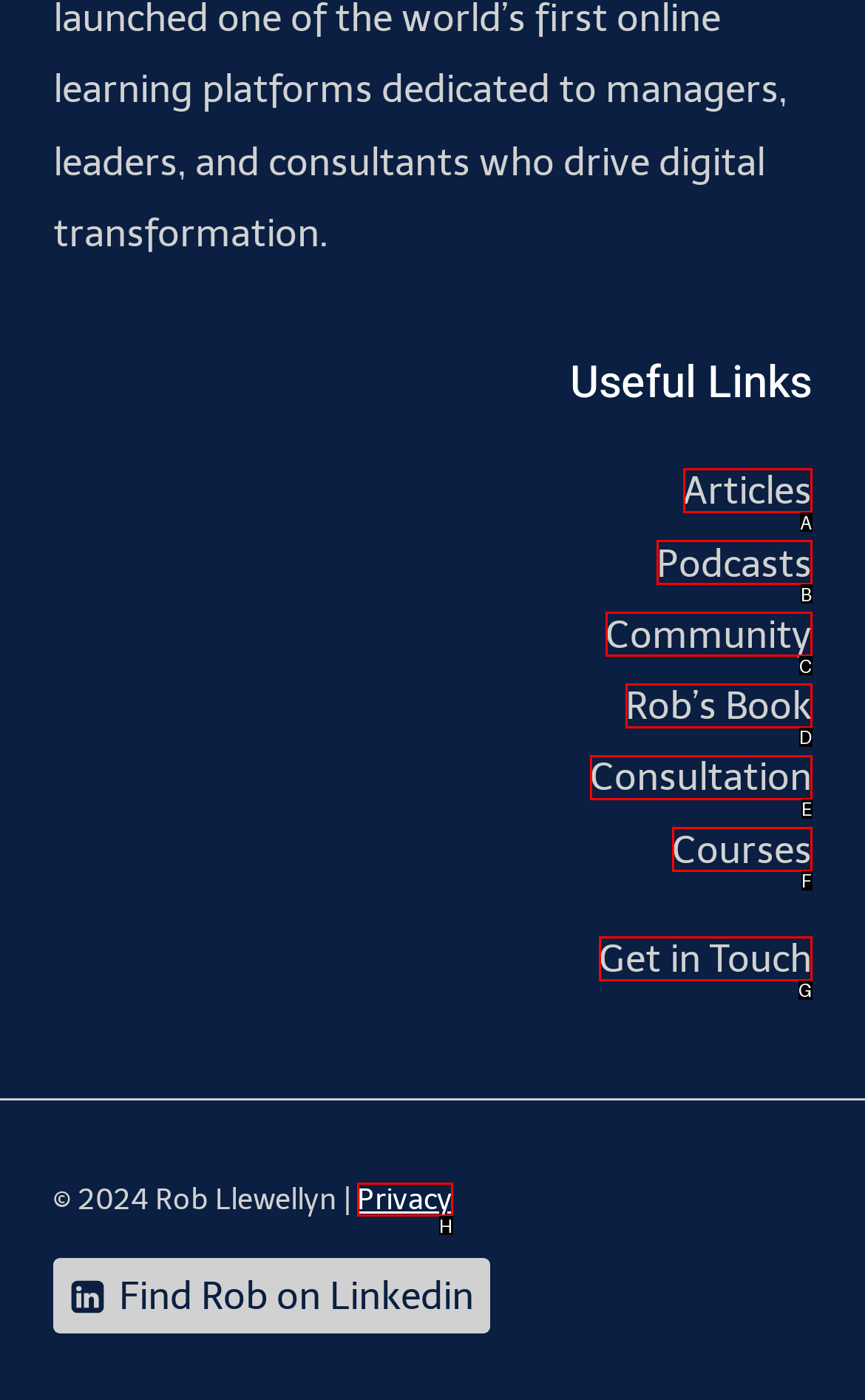Given the description: Courses, identify the HTML element that fits best. Respond with the letter of the correct option from the choices.

F